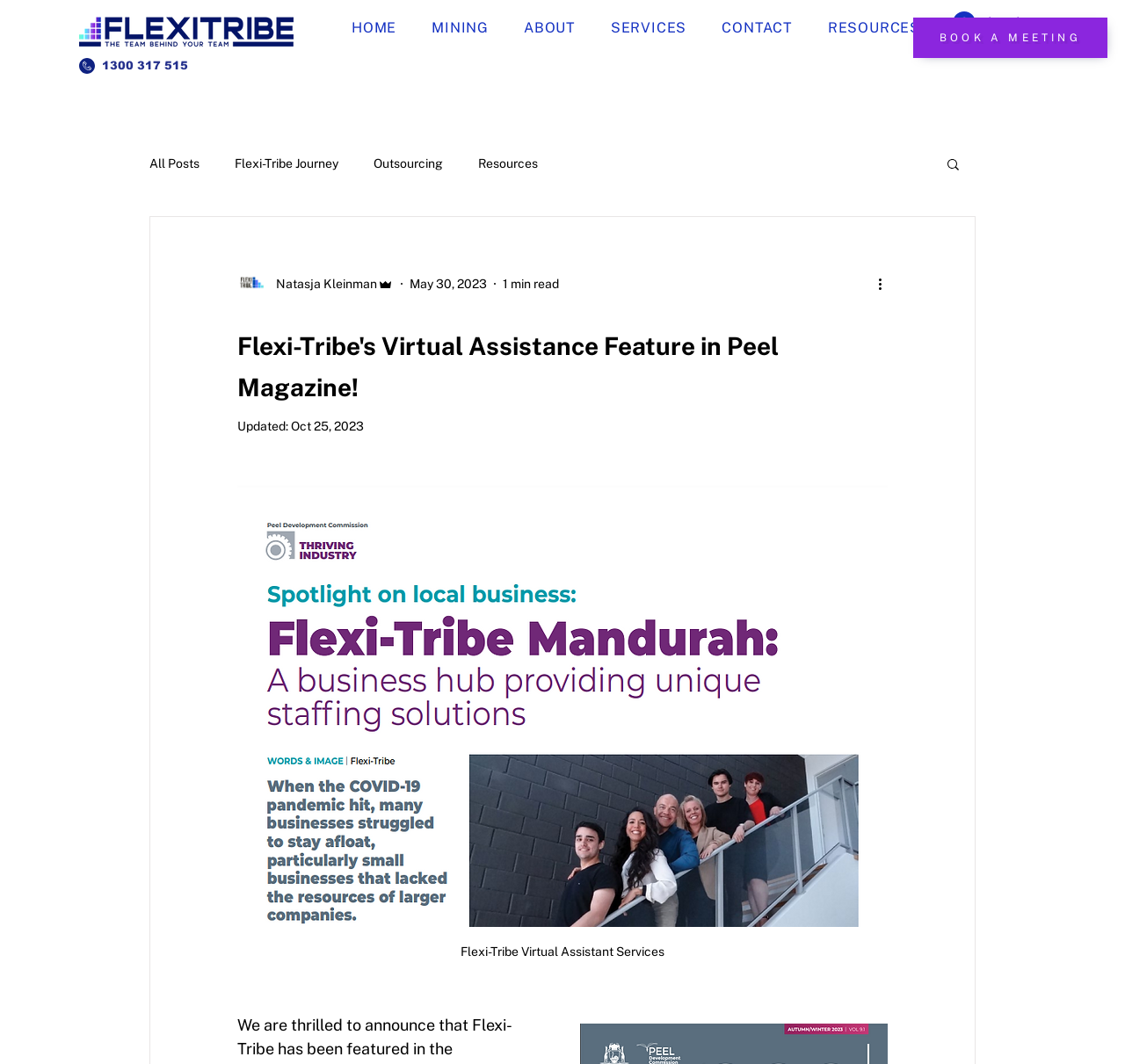What is the title of the article?
Based on the image, give a one-word or short phrase answer.

Flexi-Tribe's Virtual Assistance Feature in Peel Magazine!